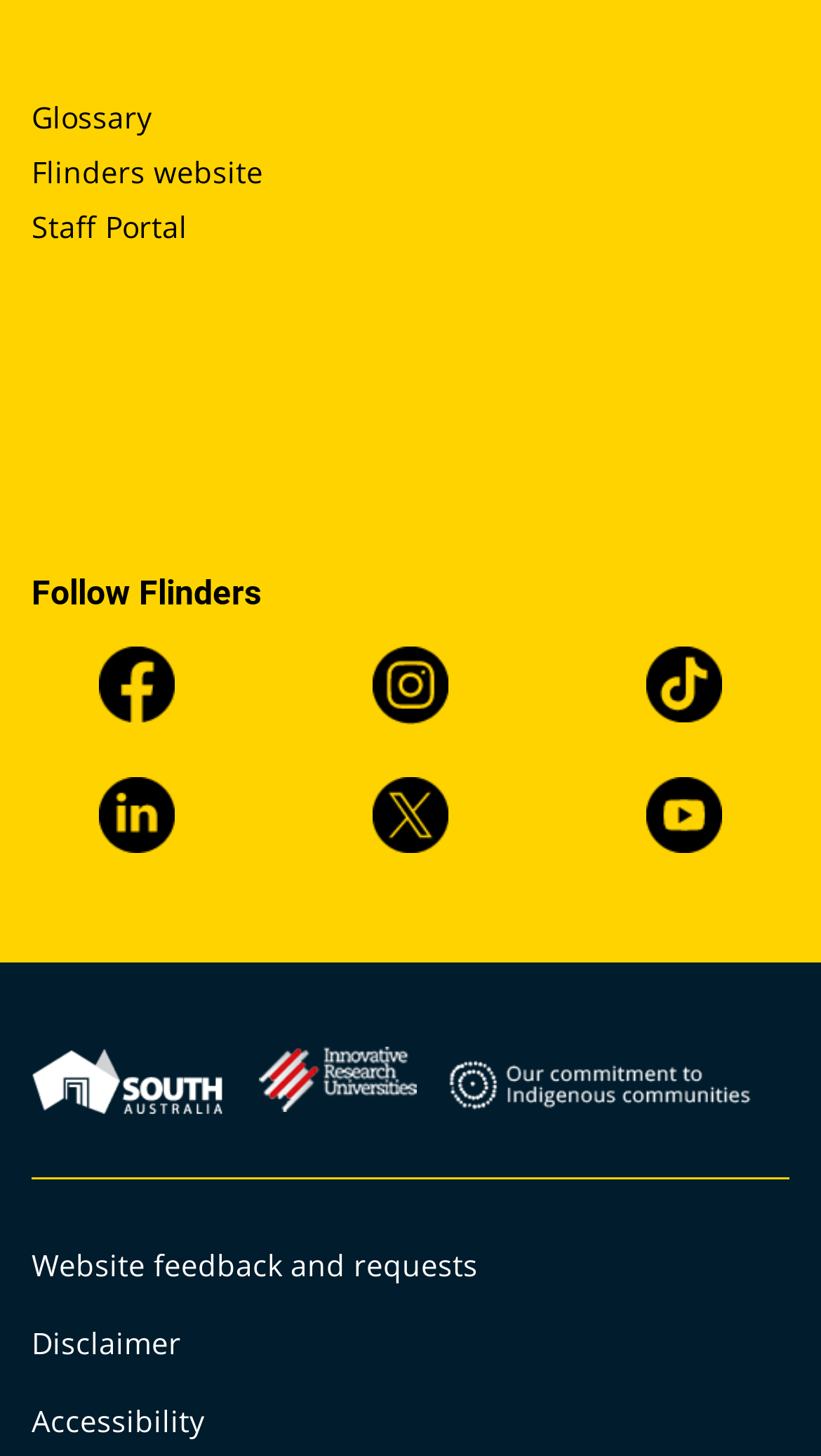What is the purpose of the 'Website feedback and requests' link?
Please give a detailed and elaborate explanation in response to the question.

The link 'Website feedback and requests' is likely used to provide feedback or make requests related to the website, allowing users to interact with the website administrators.